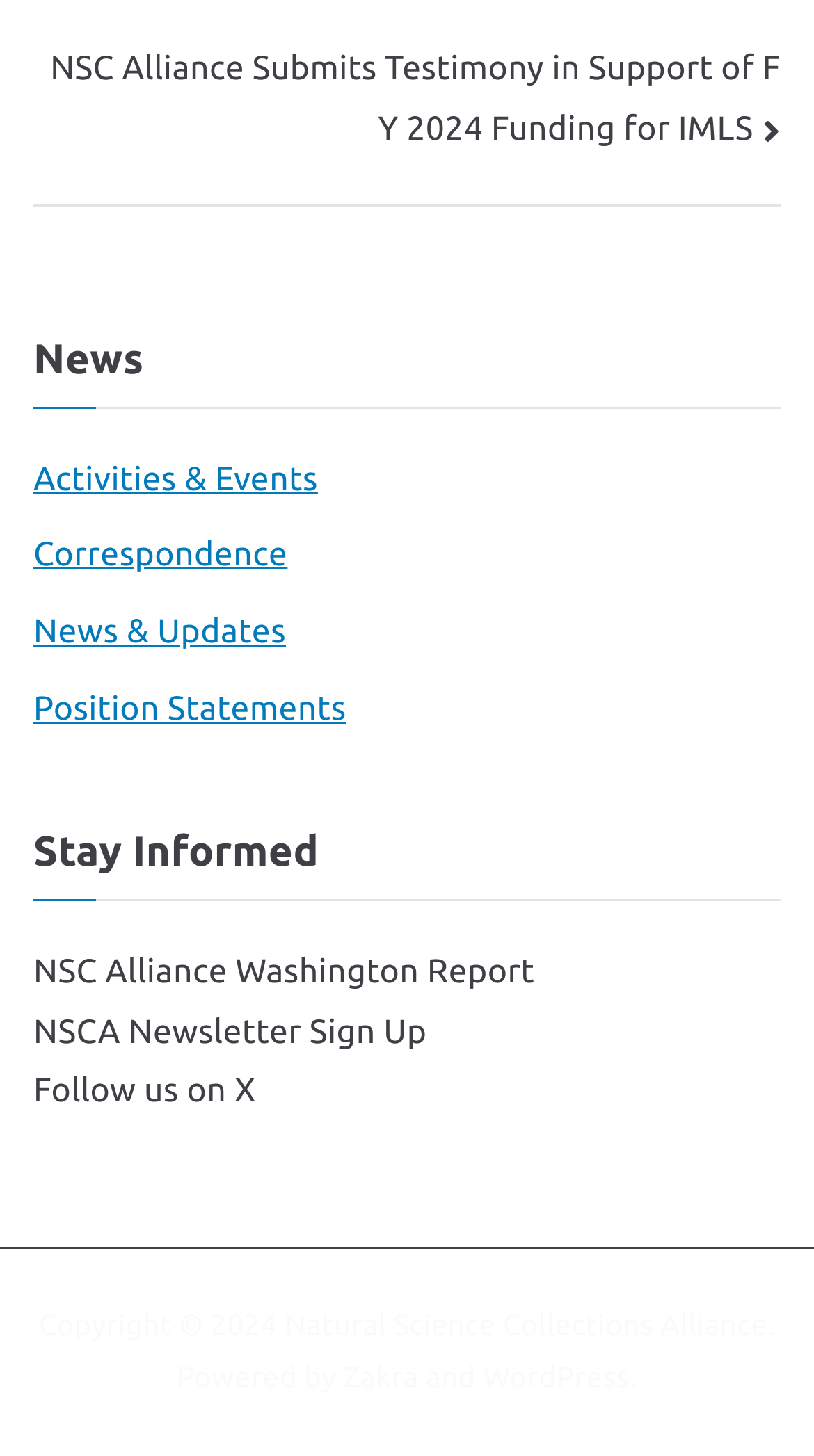Identify the bounding box for the described UI element. Provide the coordinates in (top-left x, top-left y, bottom-right x, bottom-right y) format with values ranging from 0 to 1: Natural Science Collections Alliance

[0.35, 0.899, 0.943, 0.921]